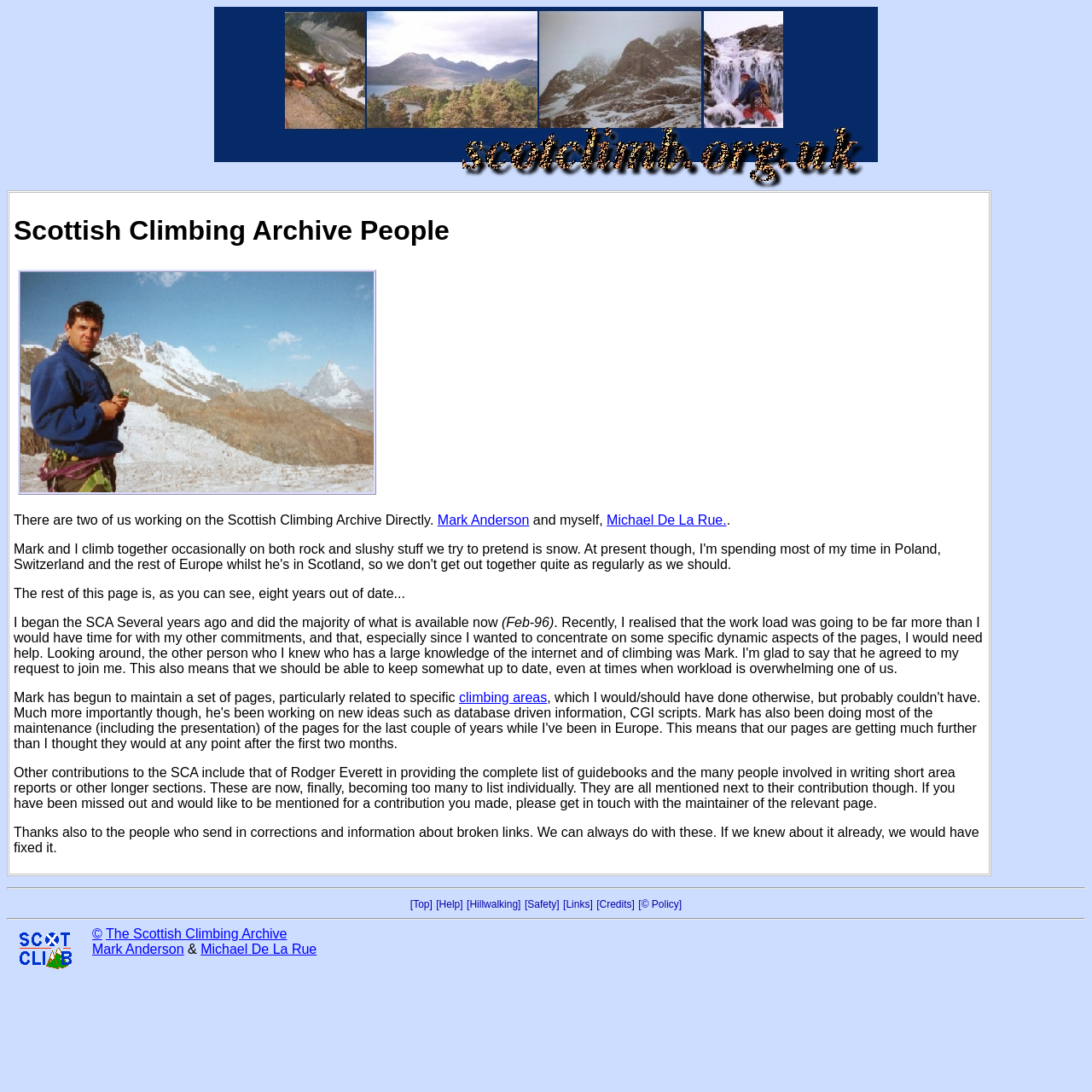Please identify the bounding box coordinates of the clickable area that will allow you to execute the instruction: "Go to the climbing areas page".

[0.42, 0.632, 0.501, 0.645]